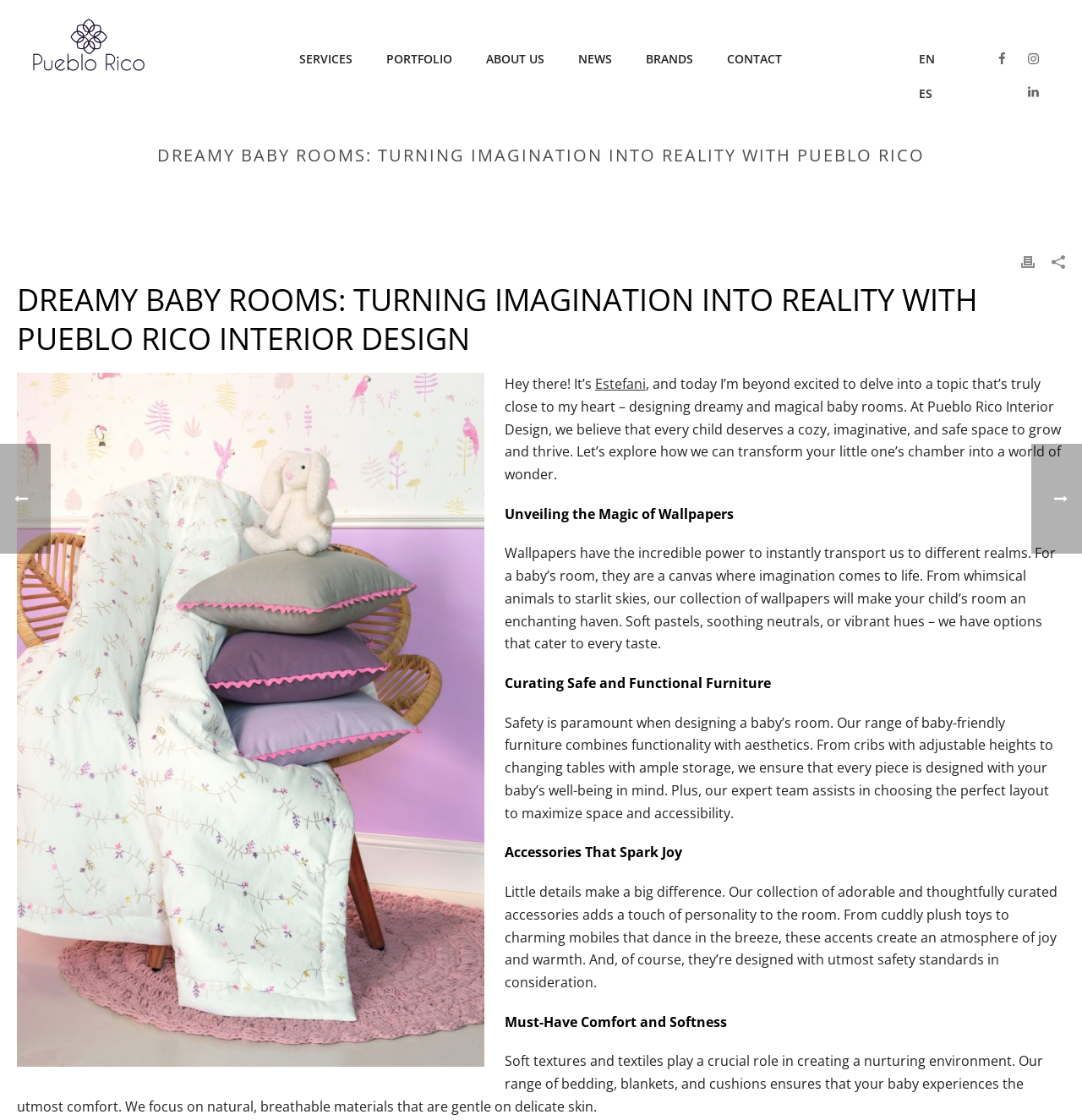Please identify the bounding box coordinates of the region to click in order to complete the given instruction: "Read the article about 'DREAMY BABY ROOMS'". The coordinates should be four float numbers between 0 and 1, i.e., [left, top, right, bottom].

[0.016, 0.13, 0.984, 0.148]